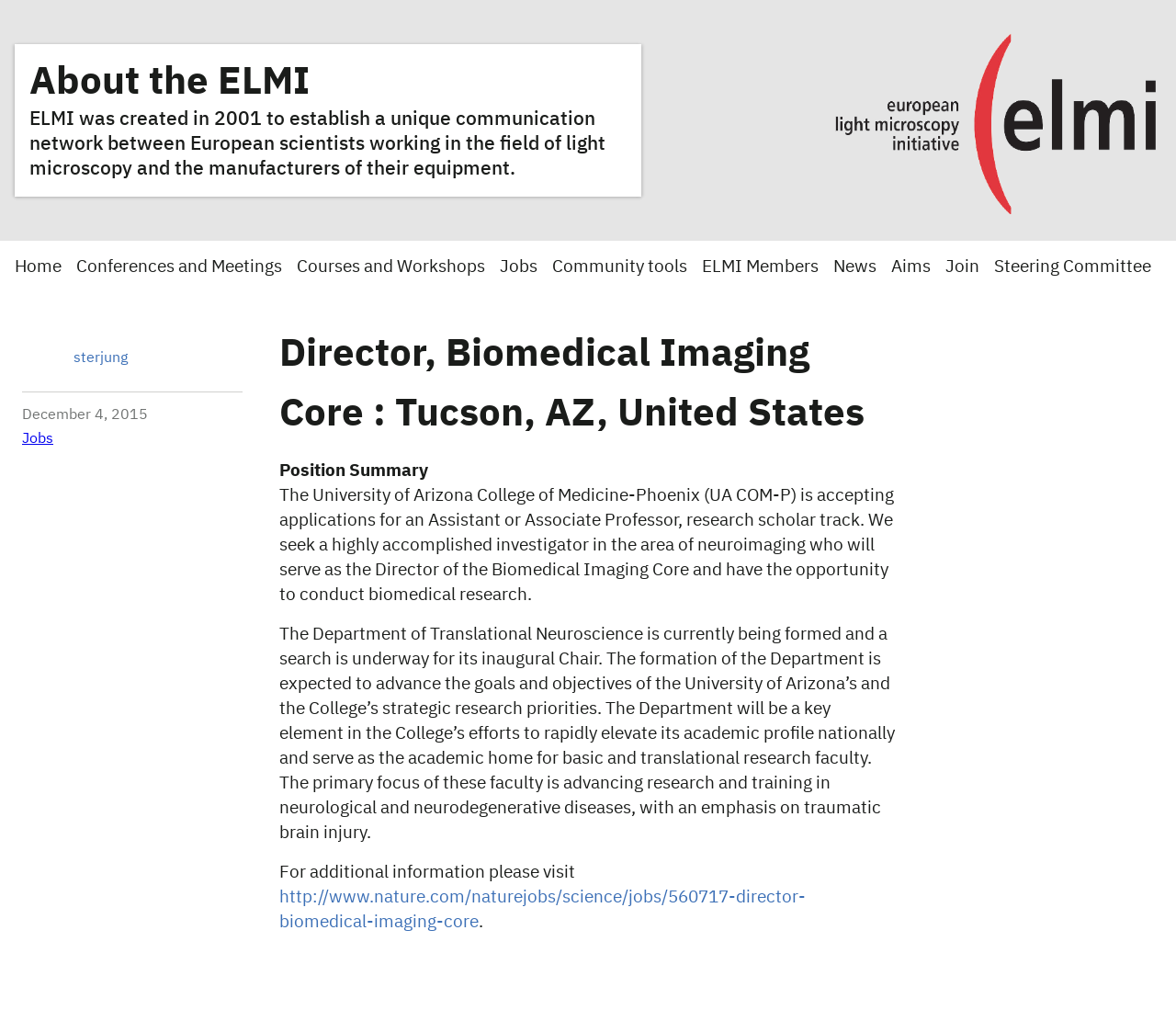Refer to the image and offer a detailed explanation in response to the question: What is the position being applied for?

The position being applied for can be found in the heading 'Director, Biomedical Imaging Core : Tucson, AZ, United States' and also in the static text 'Position Summary' which describes the job requirements.